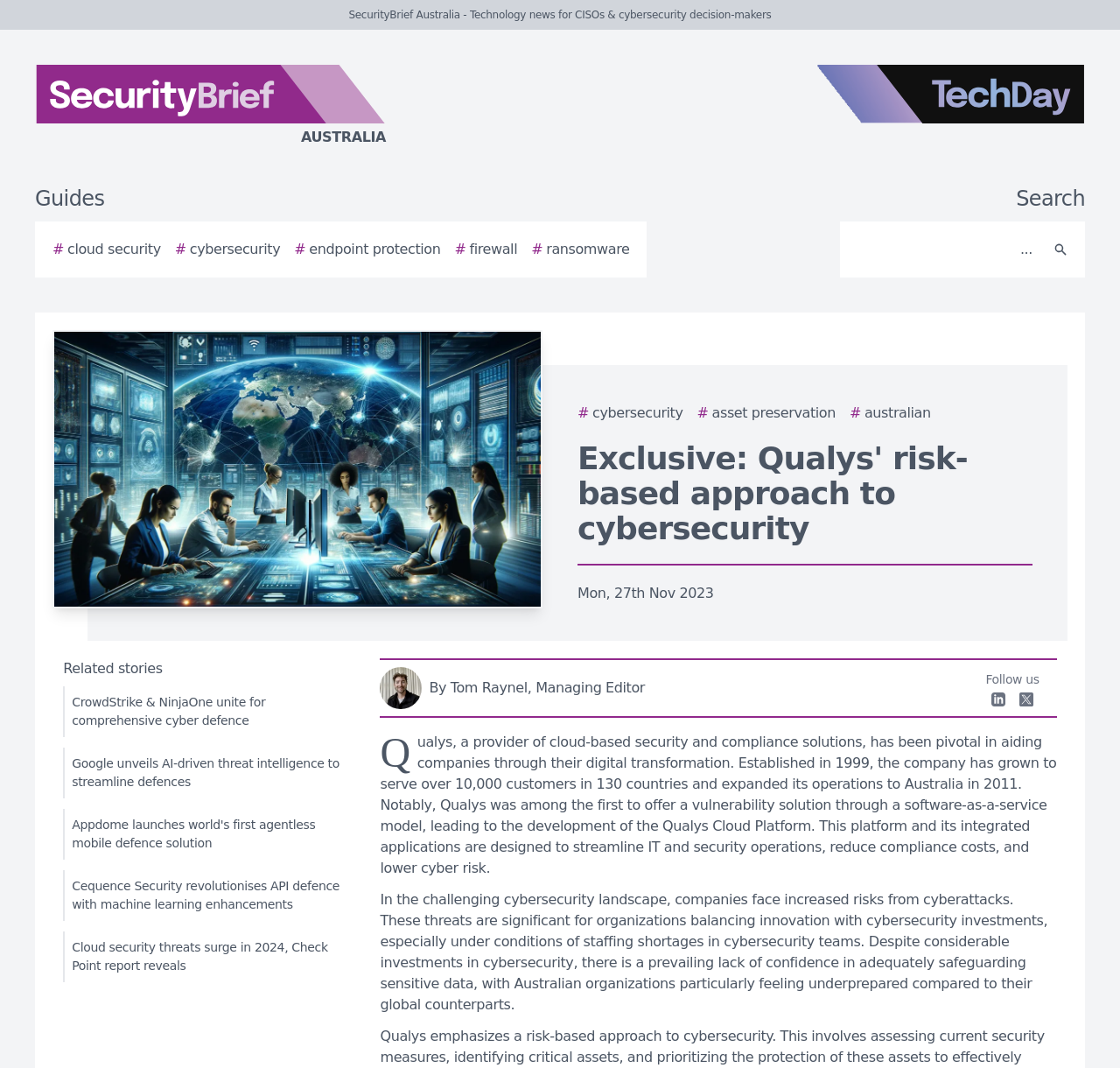Show the bounding box coordinates for the HTML element described as: "aria-label="Search" name="search" placeholder="..."".

[0.756, 0.214, 0.931, 0.253]